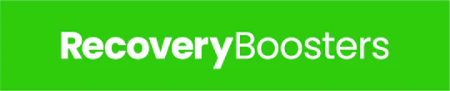What is the style of the typography?
Using the image, elaborate on the answer with as much detail as possible.

The caption describes the typography as bold and modern, which suggests a clean and contemporary design aesthetic, emphasizing the themes of support and empowerment related to mental health recovery.